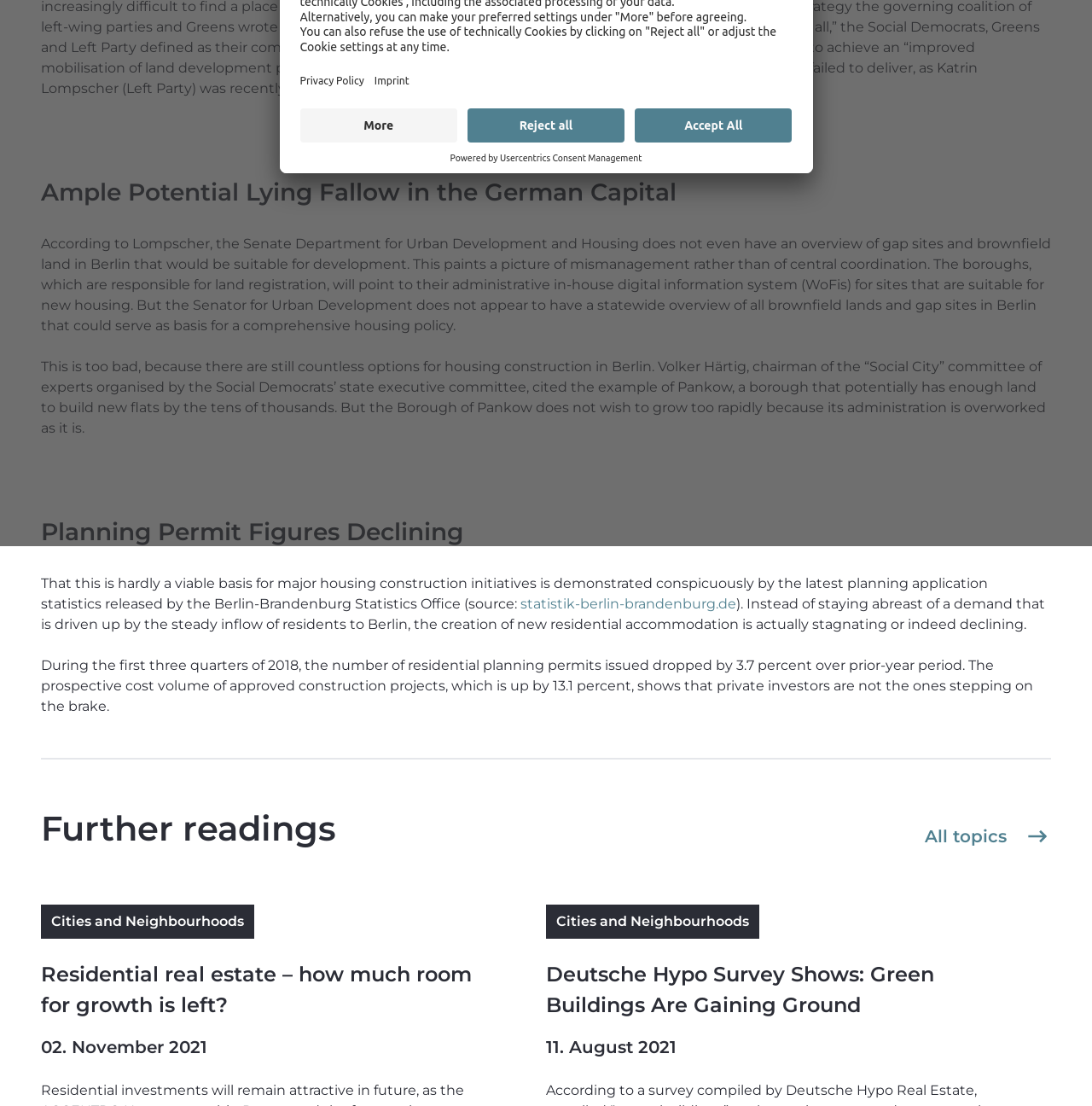Given the element description Reject all, predict the bounding box coordinates for the UI element in the webpage screenshot. The format should be (top-left x, top-left y, bottom-right x, bottom-right y), and the values should be between 0 and 1.

[0.428, 0.098, 0.572, 0.129]